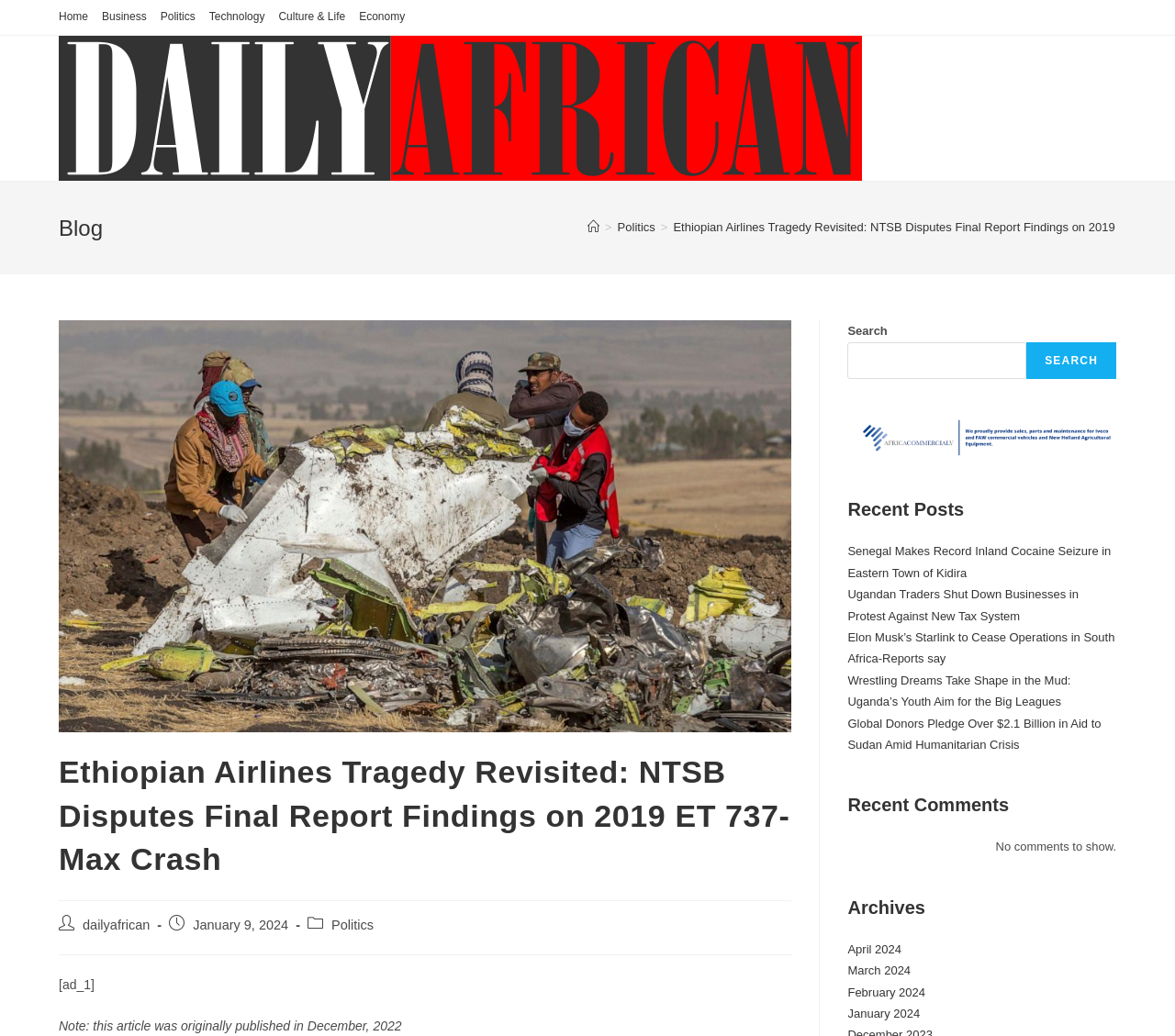Please give a succinct answer to the question in one word or phrase:
What is the category of the current post?

Politics